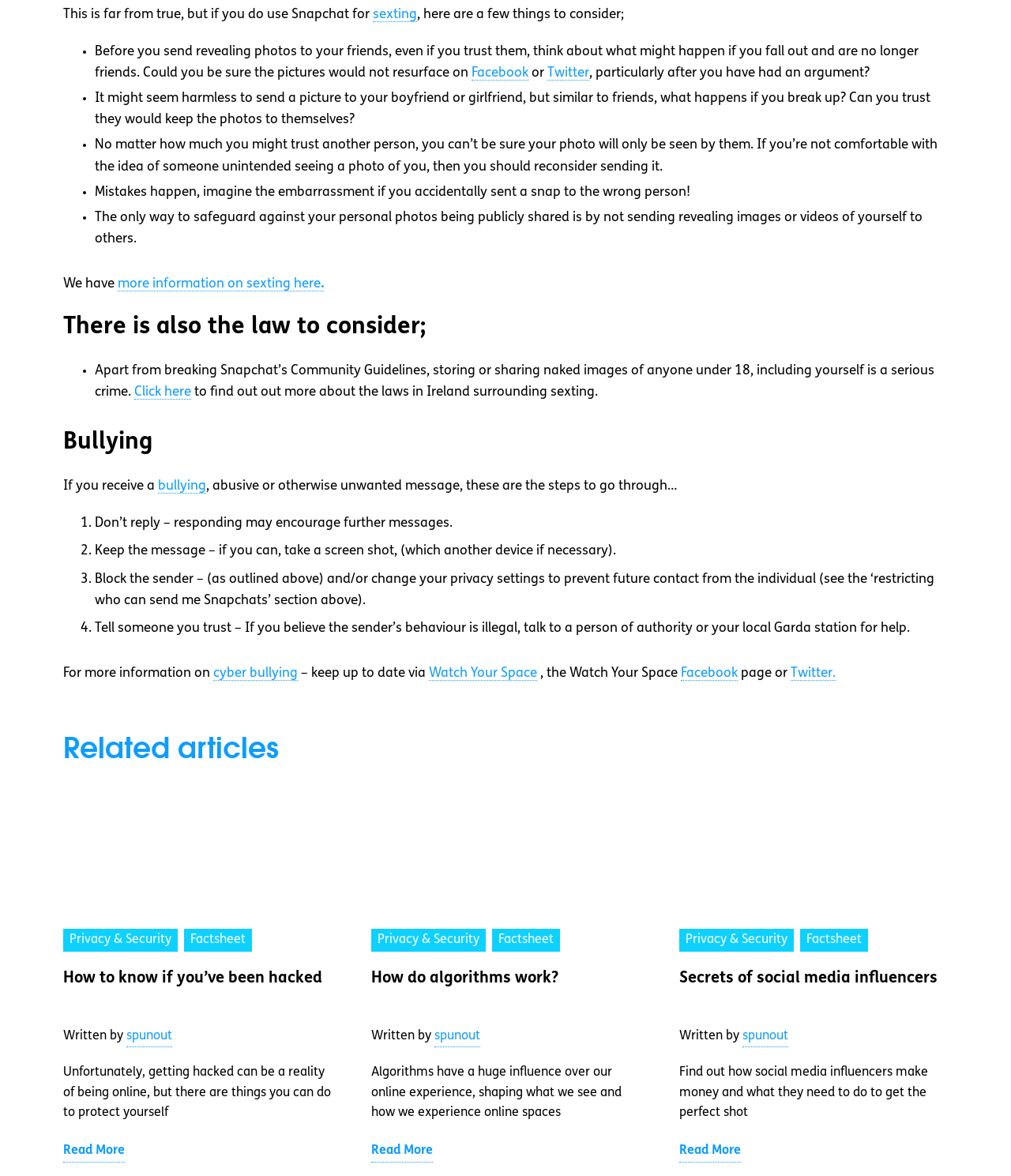Use a single word or phrase to respond to the question:
What is the purpose of the 'Watch Your Space' page?

Keep up to date on cyberbullying